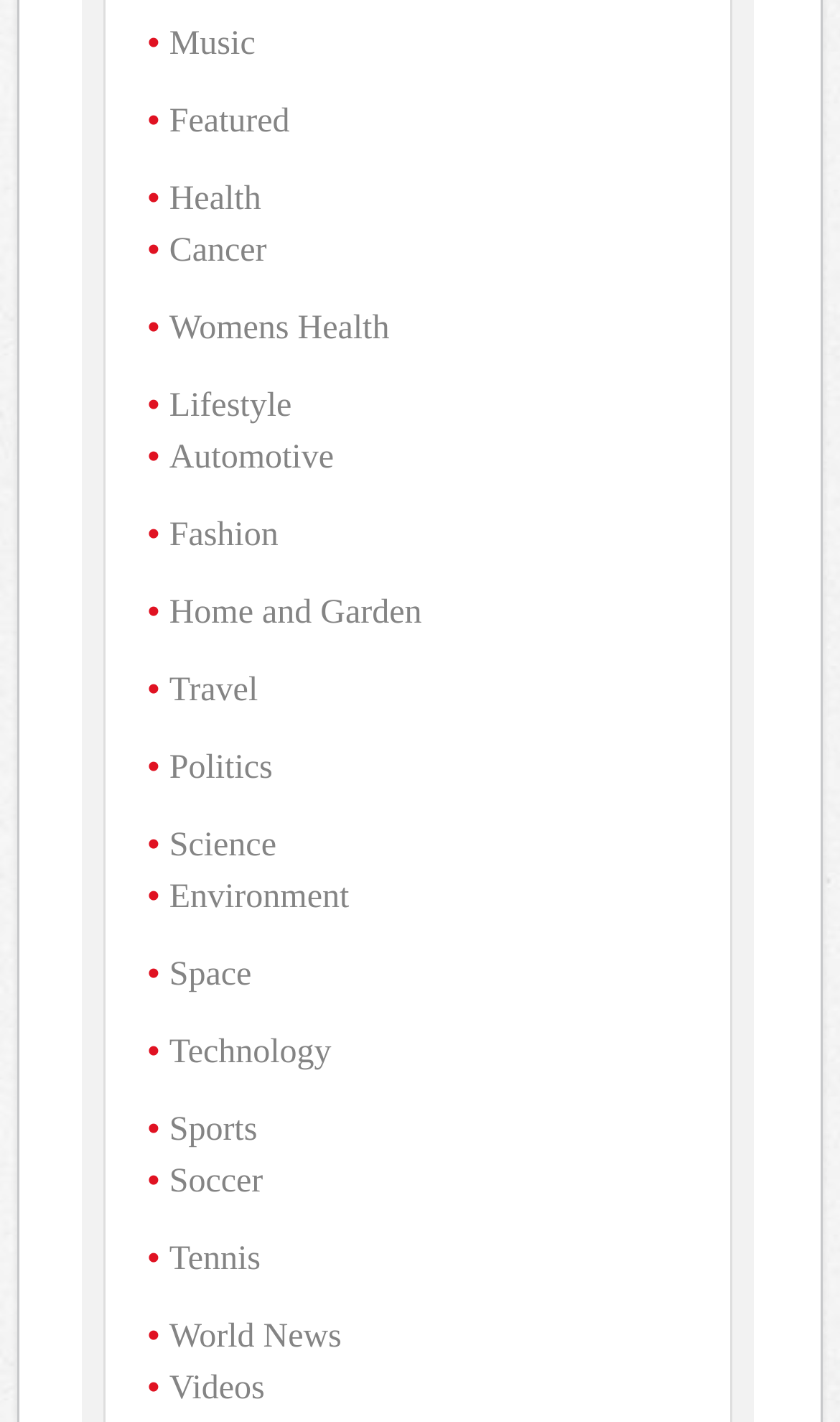What is the category located below 'Lifestyle'?
Using the image, give a concise answer in the form of a single word or short phrase.

Automotive